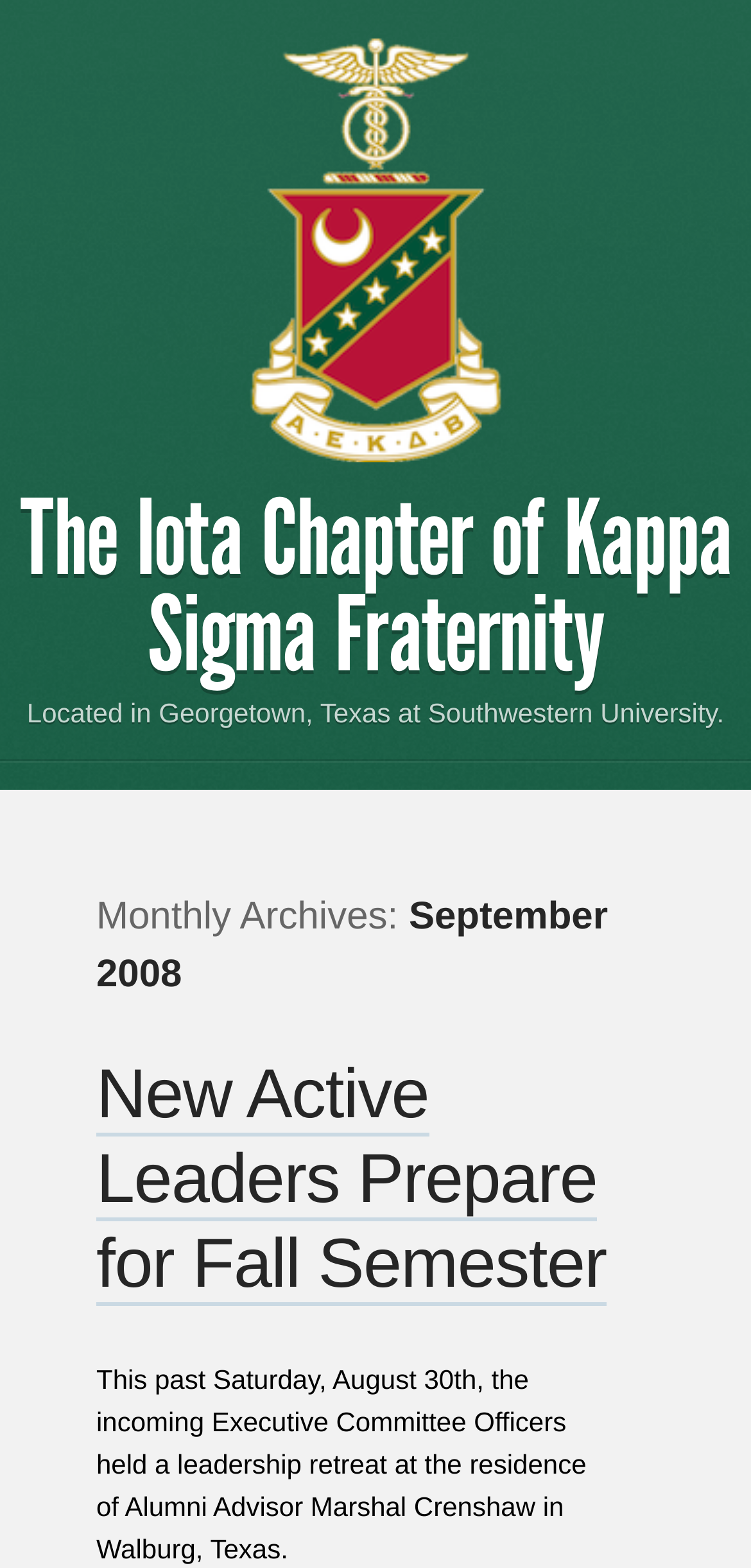What is the location of the Iota Chapter?
Can you provide an in-depth and detailed response to the question?

I found this information by looking at the heading 'Located in Georgetown, Texas at Southwestern University.' which is a sub-element of the root element.